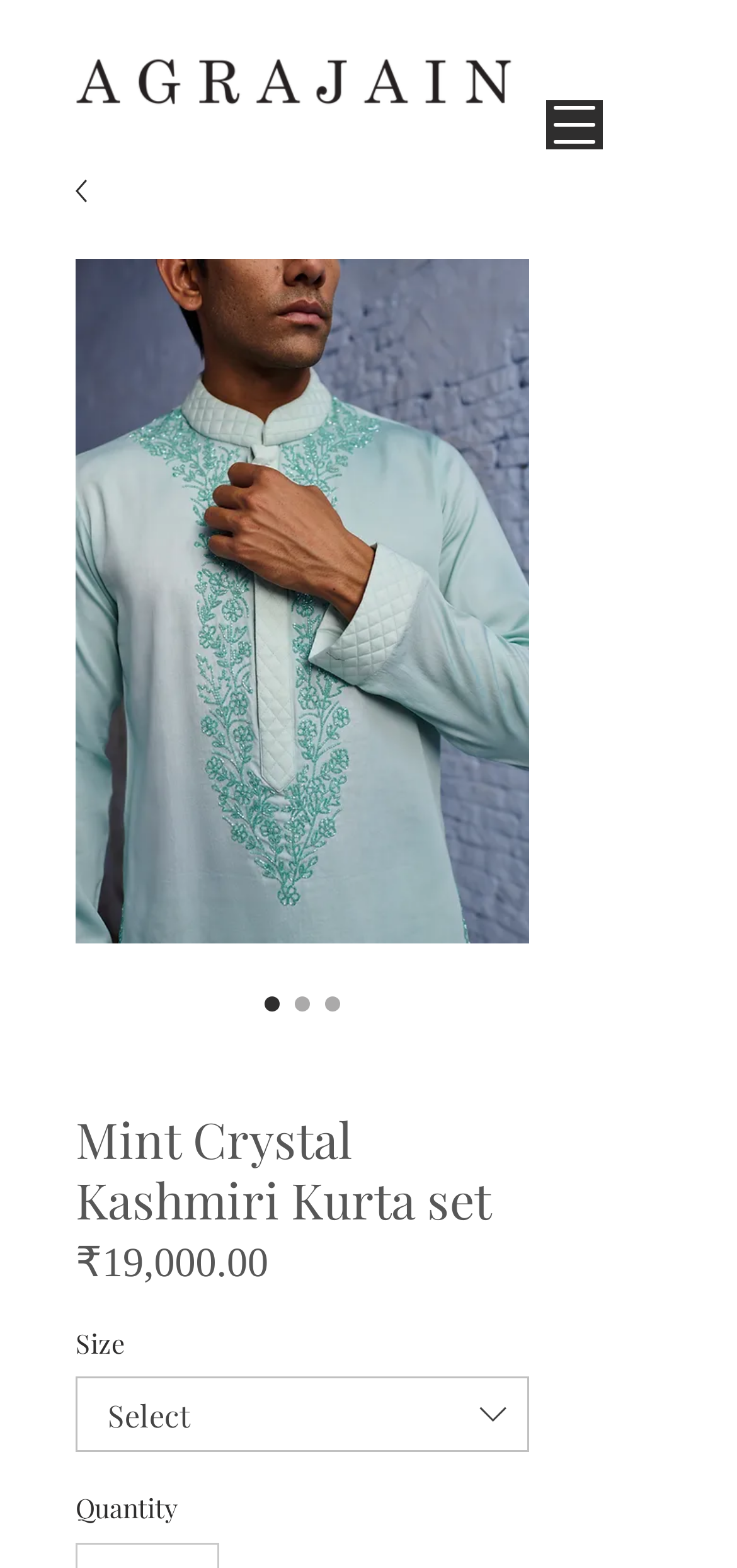Is color customization available for this product? Observe the screenshot and provide a one-word or short phrase answer.

Yes